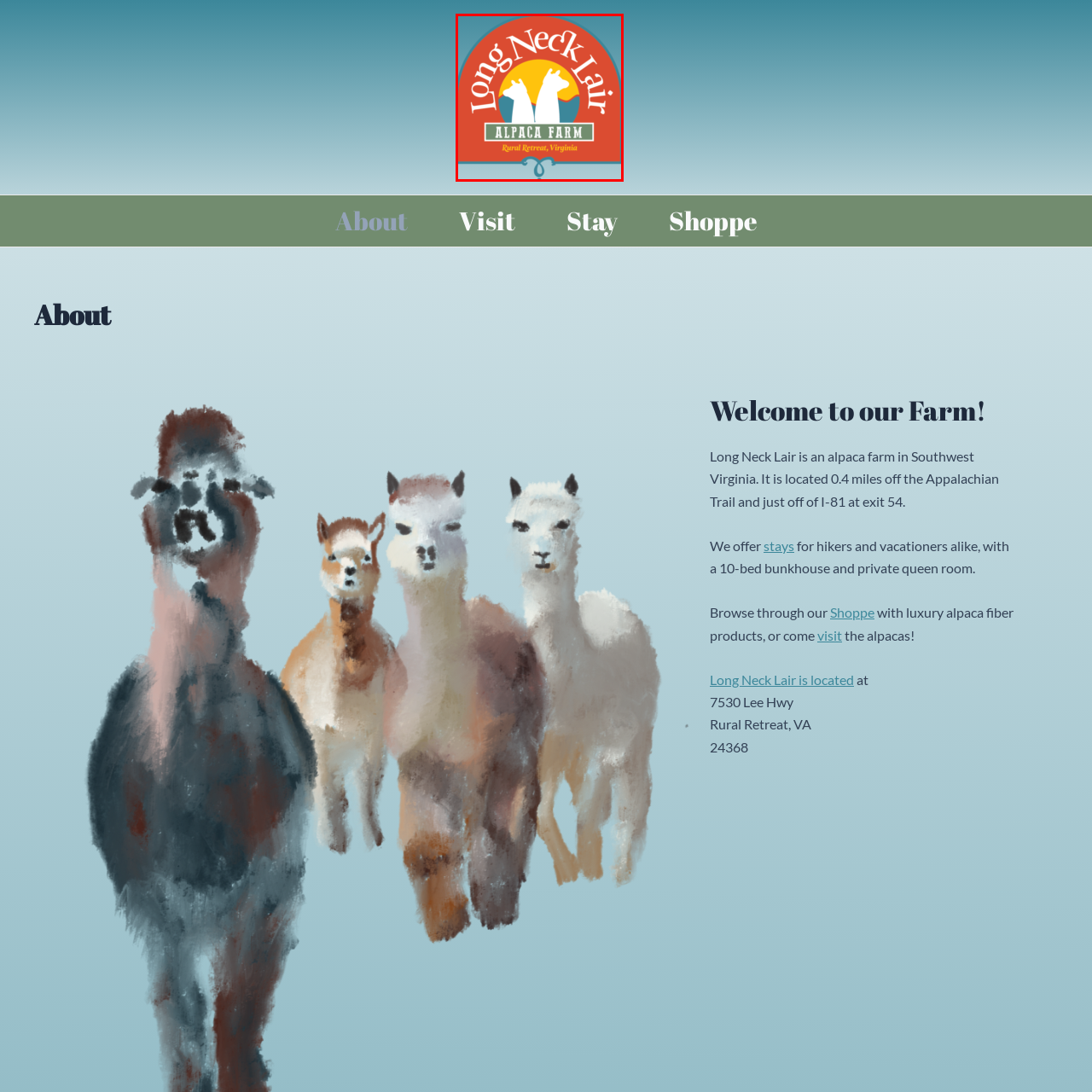Concentrate on the image inside the red frame and provide a detailed response to the subsequent question, utilizing the visual information from the image: 
Where is the Long Neck Lair alpaca farm located?

The logo includes the location 'Rural Retreat, Virginia' at the bottom, providing a geographical context for visitors and guests interested in exploring the farm and its offerings, which suggests that the farm is situated in this specific location in Virginia.